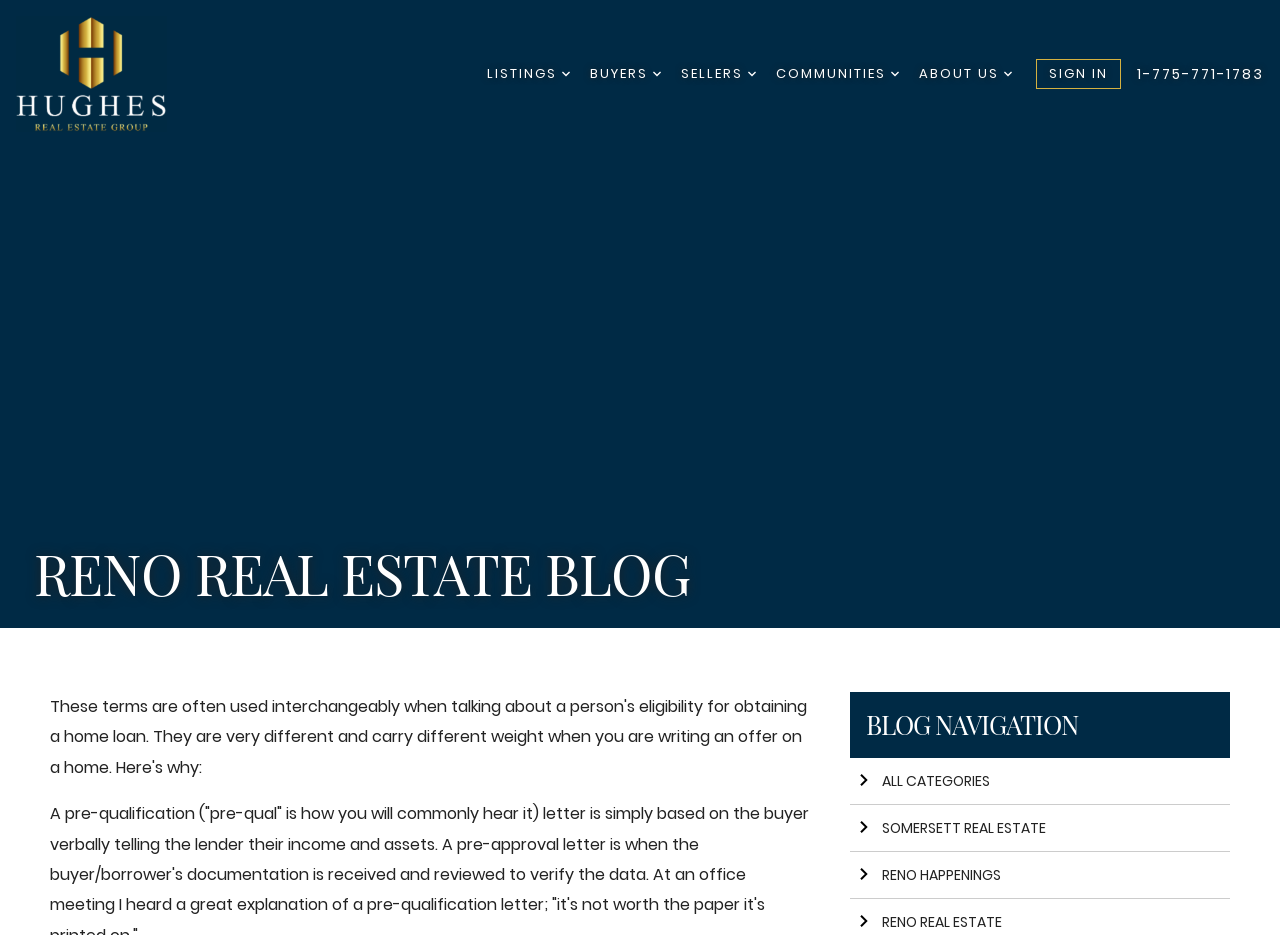What is the text on the 'SIGN IN' button?
Answer briefly with a single word or phrase based on the image.

SIGN IN